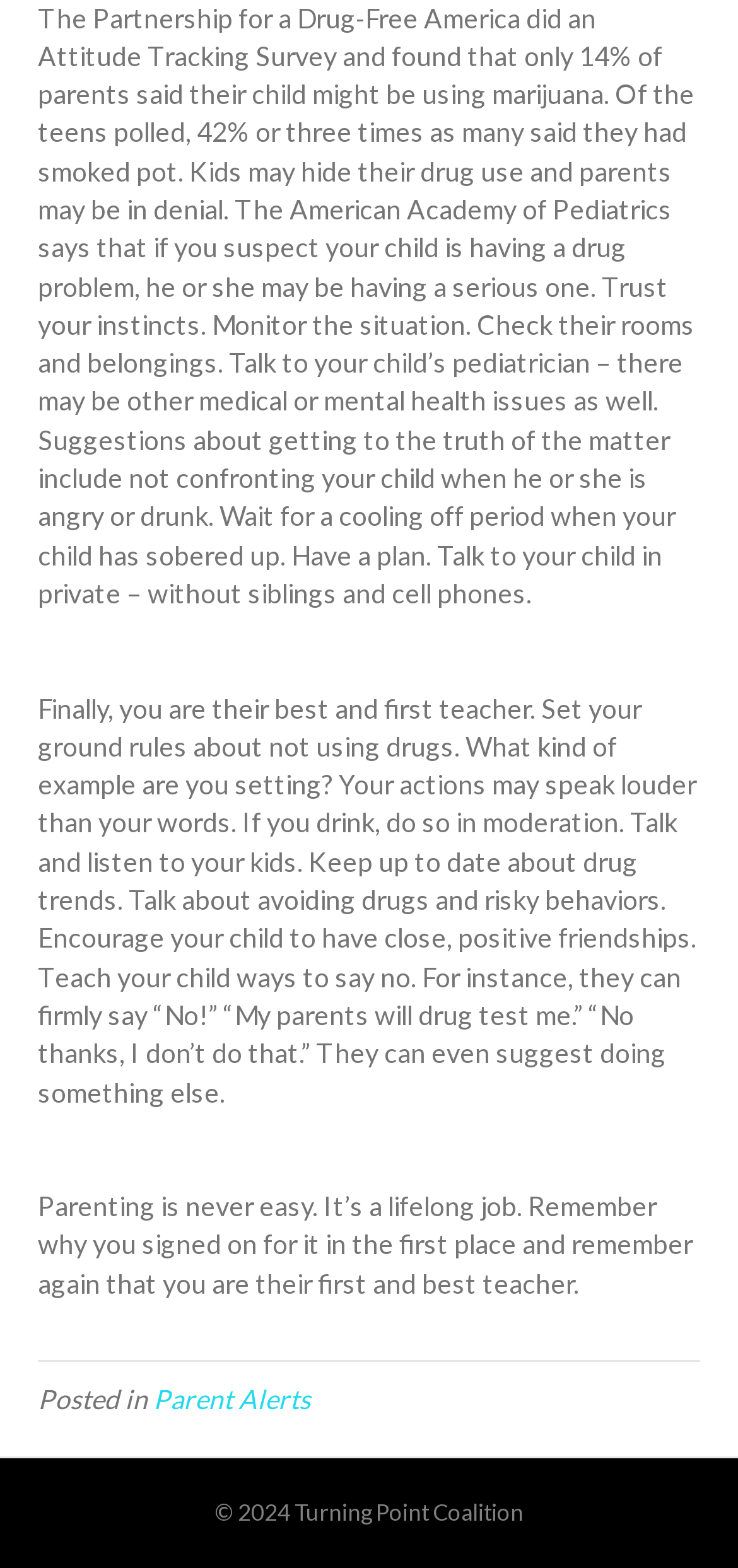Given the description of the UI element: "rhizome", predict the bounding box coordinates in the form of [left, top, right, bottom], with each value being a float between 0 and 1.

None